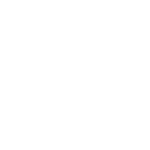What type of industries often utilize this reactor?
Please use the image to provide an in-depth answer to the question.

The caption states that the C-GMP Reactor is 'often utilized in chemical processing industries', indicating that this type of reactor is commonly used in industries that involve chemical processing, such as pharmaceutical and chemical manufacturing.